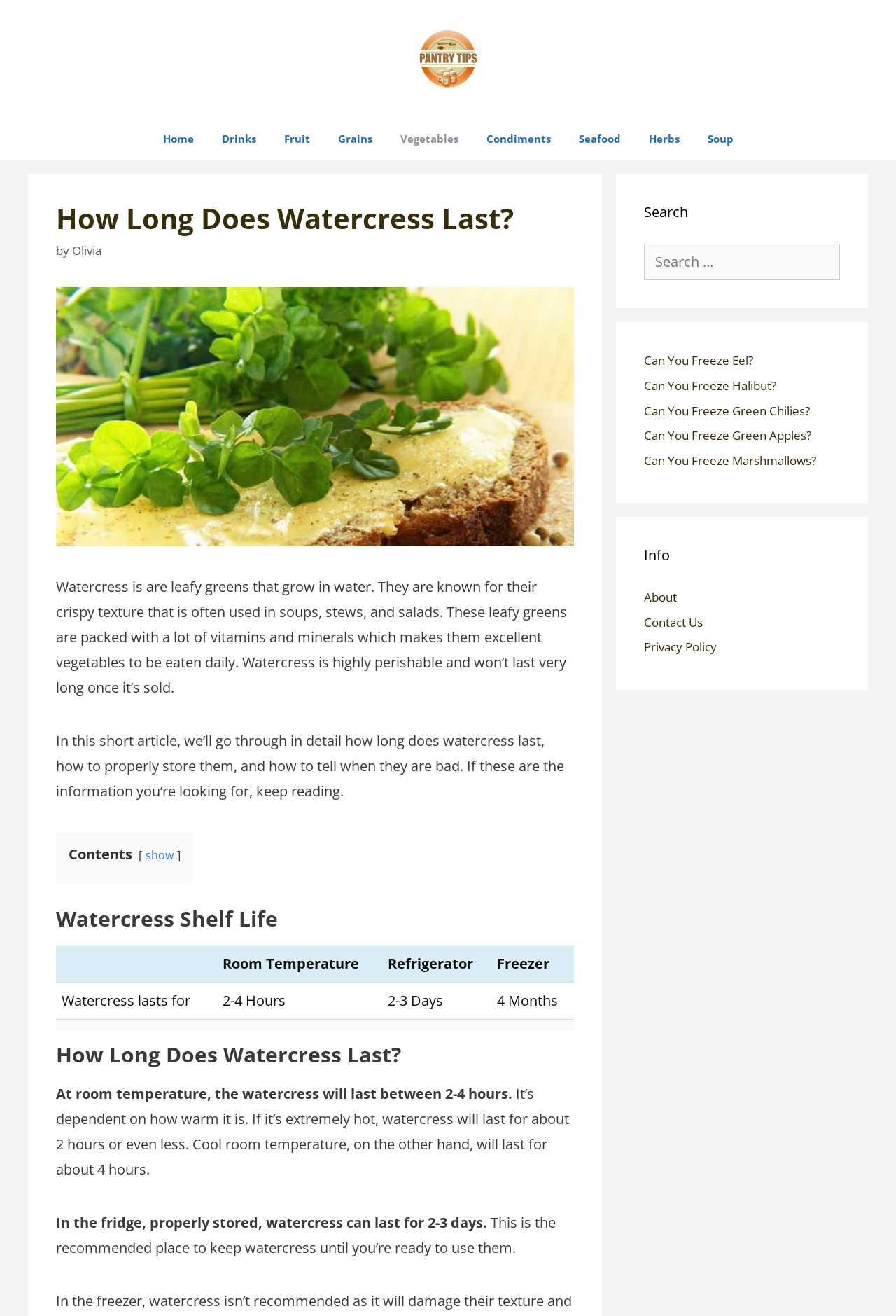Please answer the following query using a single word or phrase: 
What type of vegetables is watercress?

Leafy greens